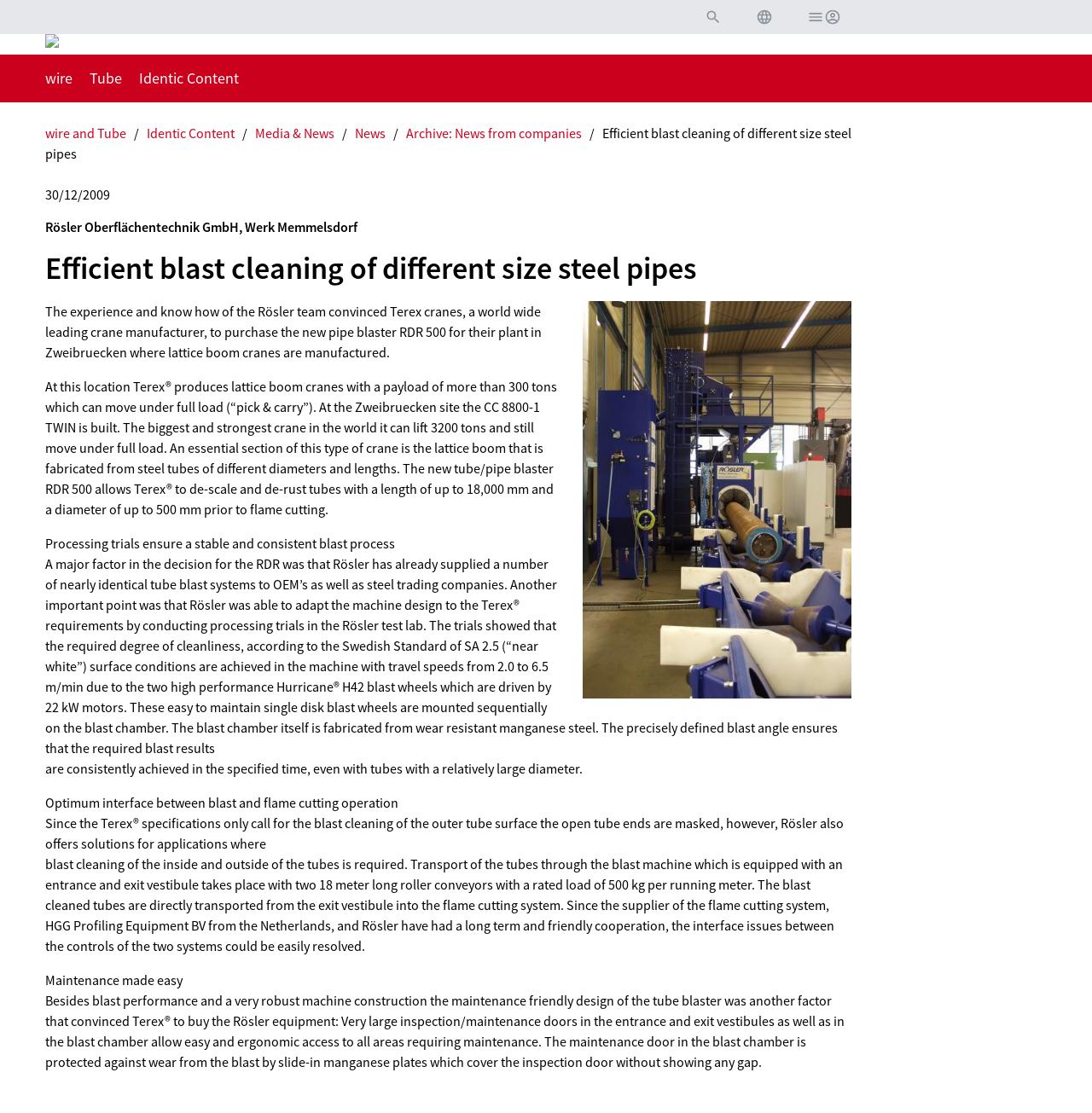Given the element description: "Archive: News from companies", predict the bounding box coordinates of this UI element. The coordinates must be four float numbers between 0 and 1, given as [left, top, right, bottom].

[0.372, 0.112, 0.538, 0.127]